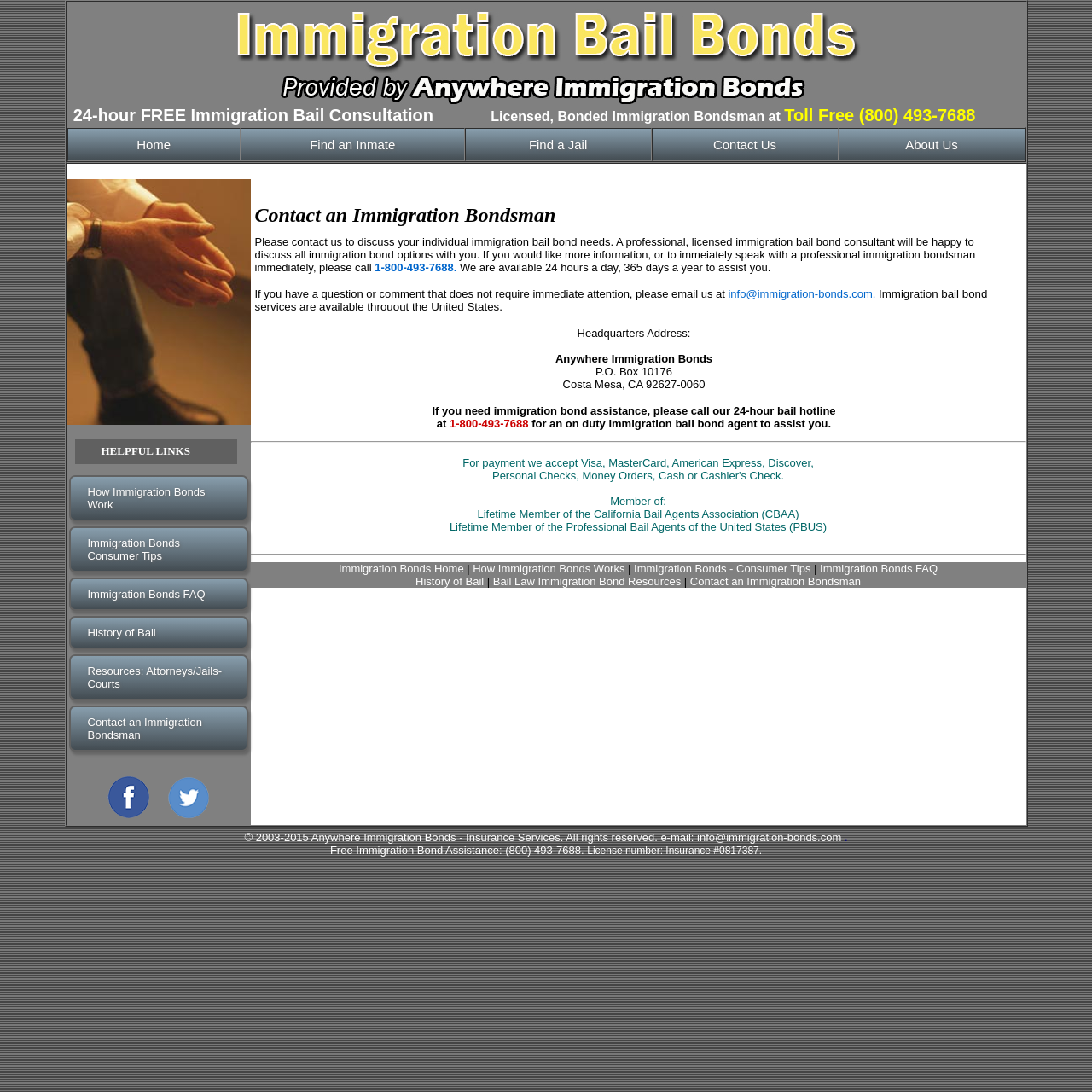Determine the coordinates of the bounding box for the clickable area needed to execute this instruction: "Click the 'Home' link".

[0.078, 0.126, 0.204, 0.139]